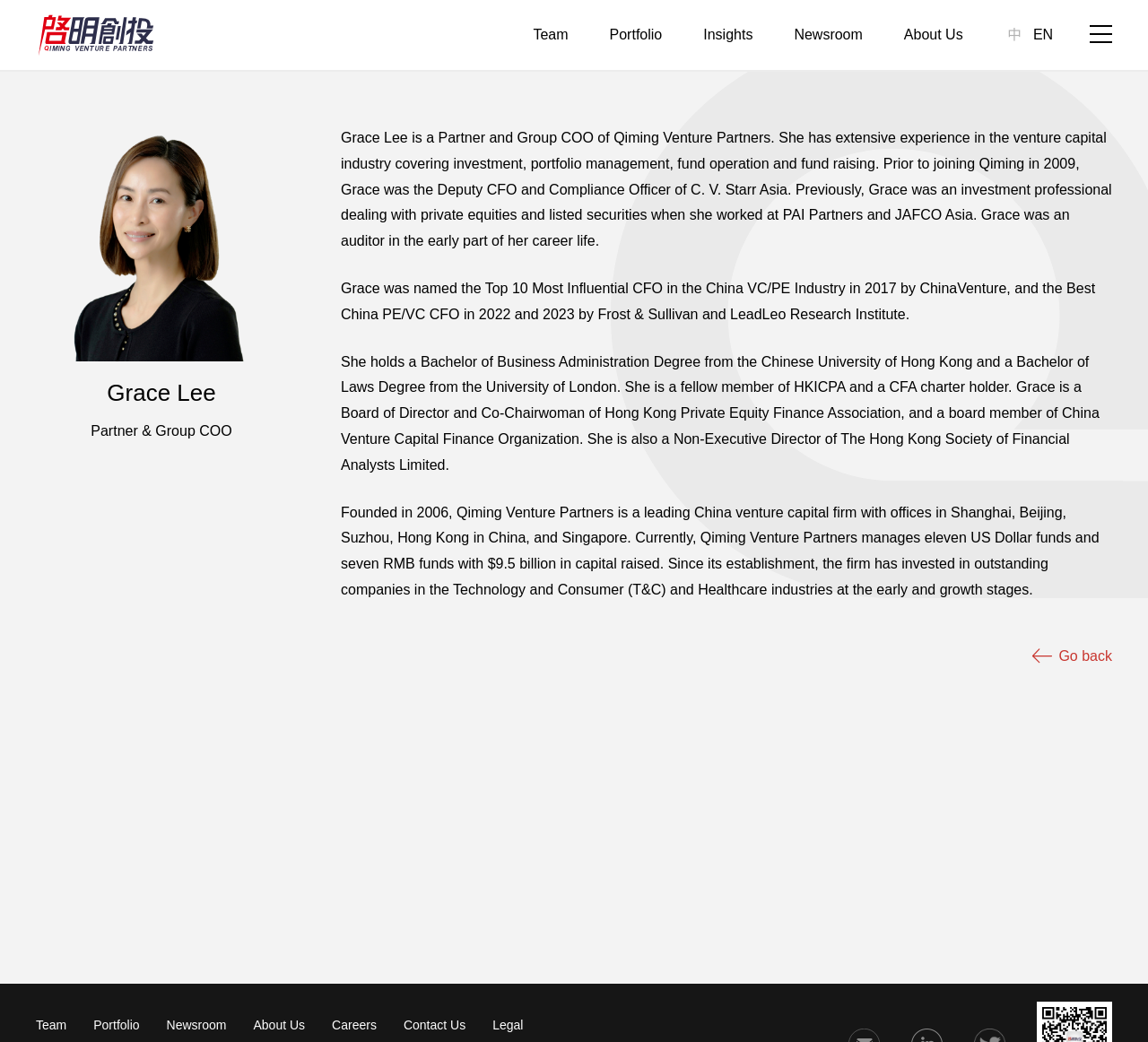Find the bounding box coordinates of the element's region that should be clicked in order to follow the given instruction: "Learn about Qiming Venture Partners". The coordinates should consist of four float numbers between 0 and 1, i.e., [left, top, right, bottom].

[0.297, 0.484, 0.957, 0.573]